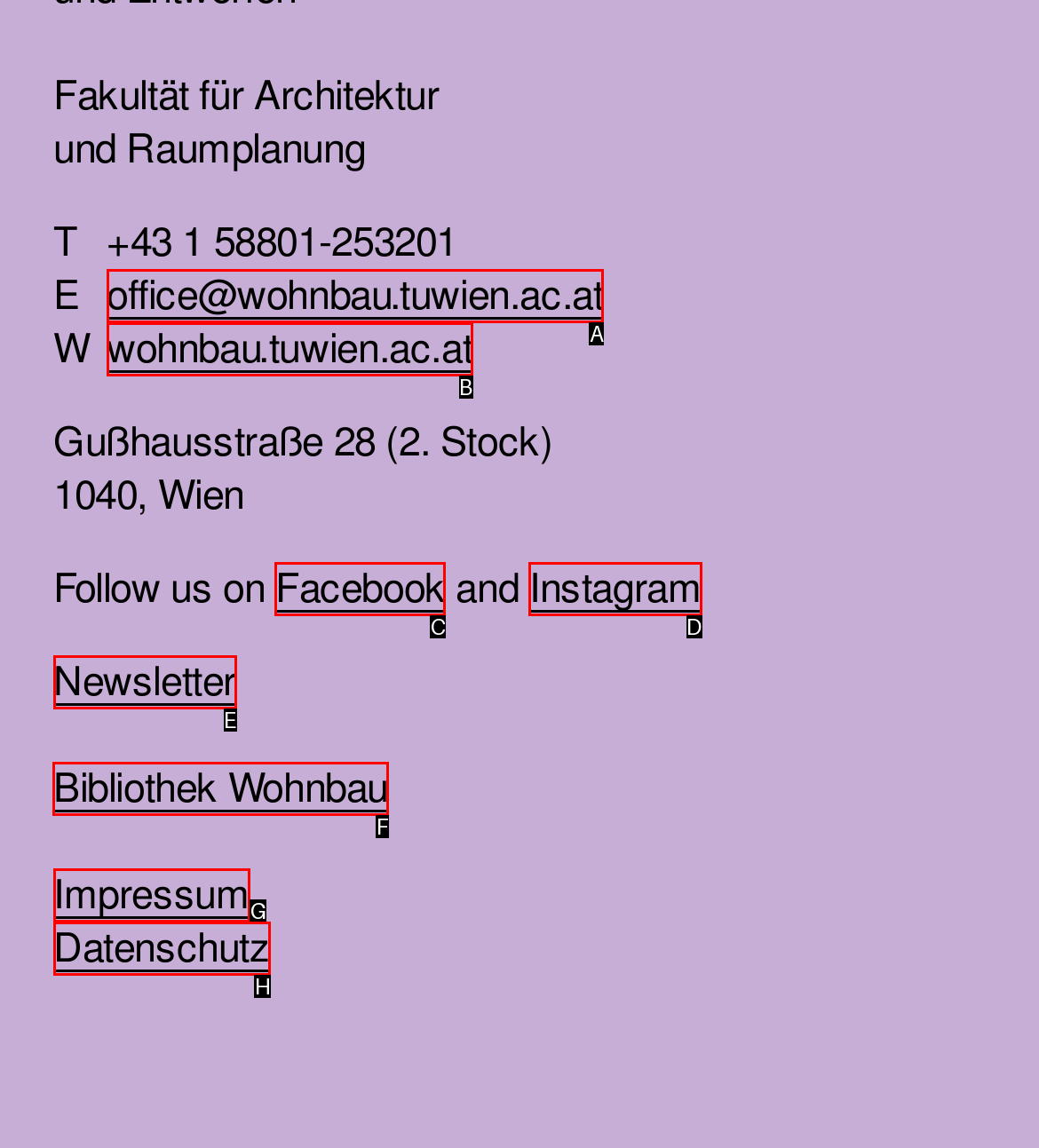Find the option you need to click to complete the following instruction: View the library
Answer with the corresponding letter from the choices given directly.

F